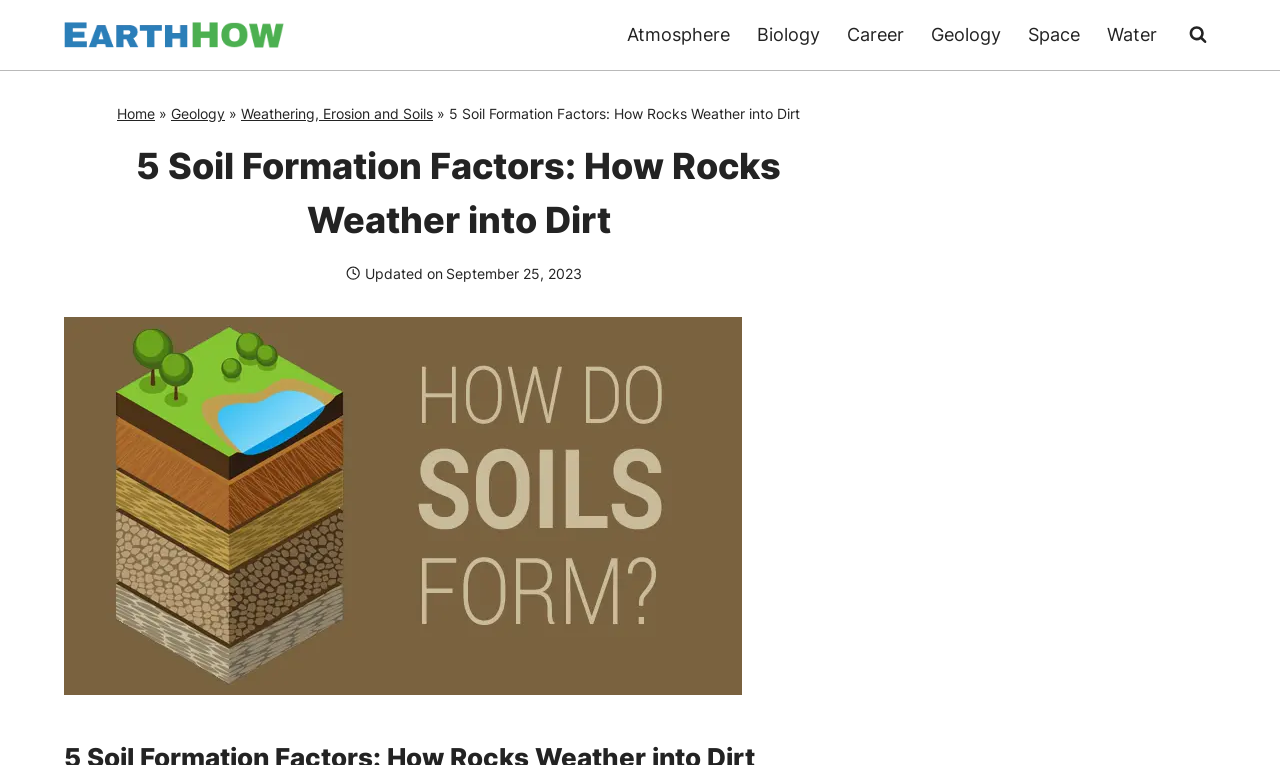Provide a comprehensive caption for the webpage.

The webpage is about soil formation, specifically discussing the 5 factors that contribute to it. At the top left corner, there is the EarthHow logo, which is an image linked to the website's homepage. Next to it, there is a primary navigation menu with 6 links: Atmosphere, Biology, Career, Geology, Space, and Water.

Below the navigation menu, there is a search form button on the top right corner. When expanded, it reveals a header section with links to Home, Geology, and Weathering, Erosion and Soils, as well as the title of the webpage "5 Soil Formation Factors: How Rocks Weather into Dirt". This title is also presented as a heading below the header section.

On the top right side of the header section, there is an image of a clock, indicating the update time of the webpage, which is September 25, 2023. The main content of the webpage is presented below, with a large image of soil formation taking up most of the space.